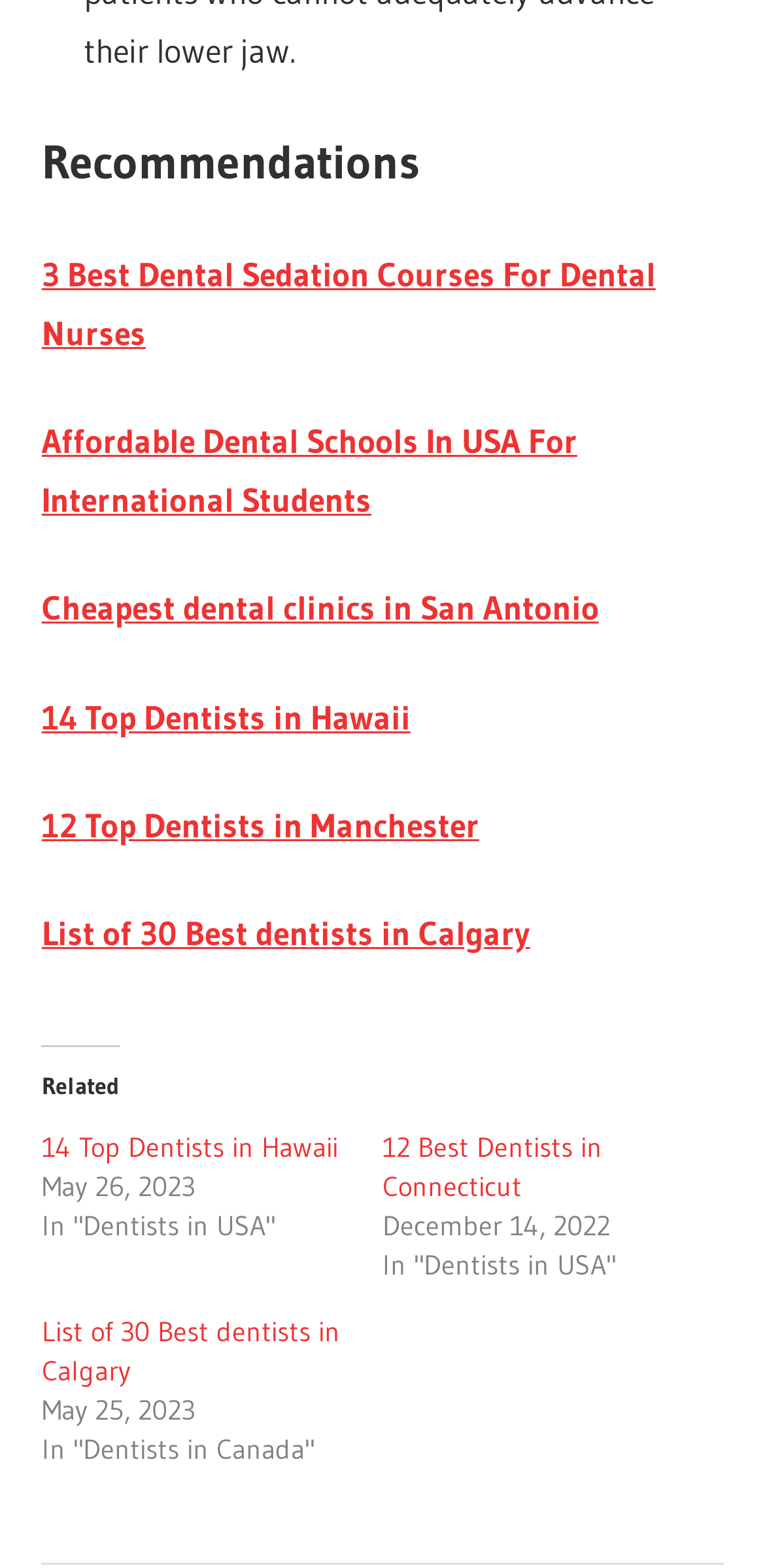How many time elements are there on the webpage?
Please use the visual content to give a single word or phrase answer.

3